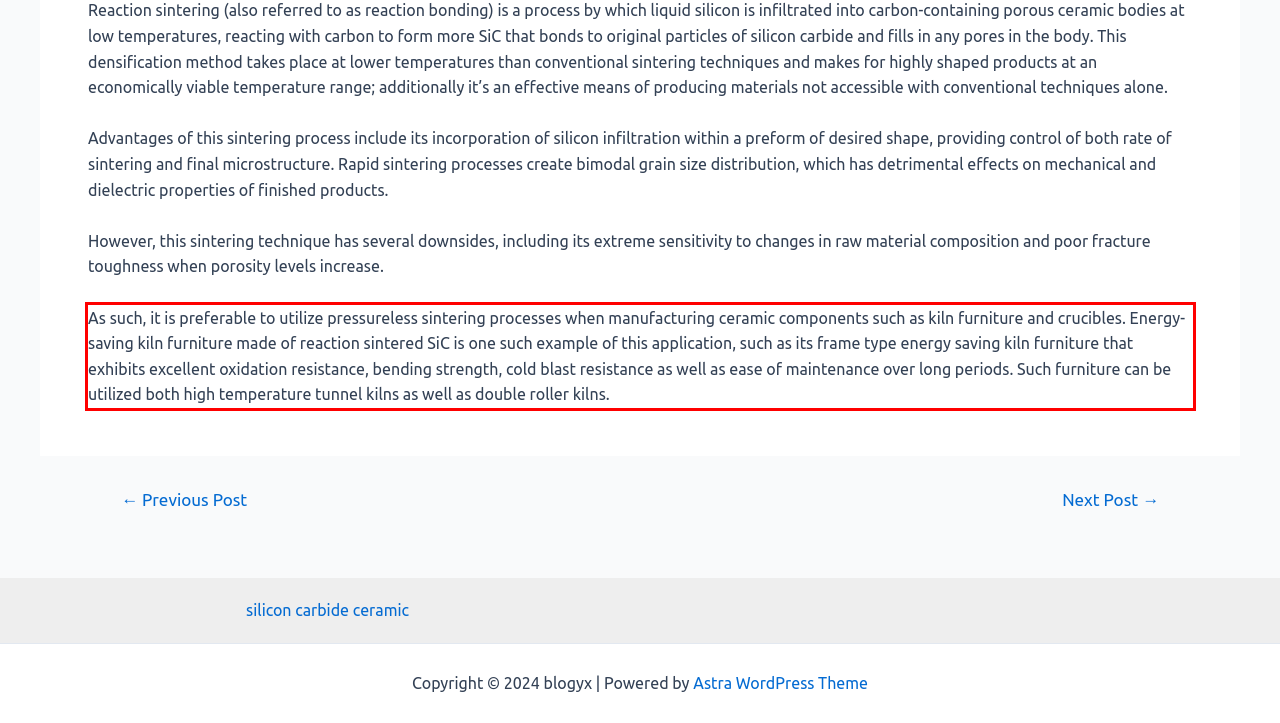Please extract the text content from the UI element enclosed by the red rectangle in the screenshot.

As such, it is preferable to utilize pressureless sintering processes when manufacturing ceramic components such as kiln furniture and crucibles. Energy-saving kiln furniture made of reaction sintered SiC is one such example of this application, such as its frame type energy saving kiln furniture that exhibits excellent oxidation resistance, bending strength, cold blast resistance as well as ease of maintenance over long periods. Such furniture can be utilized both high temperature tunnel kilns as well as double roller kilns.